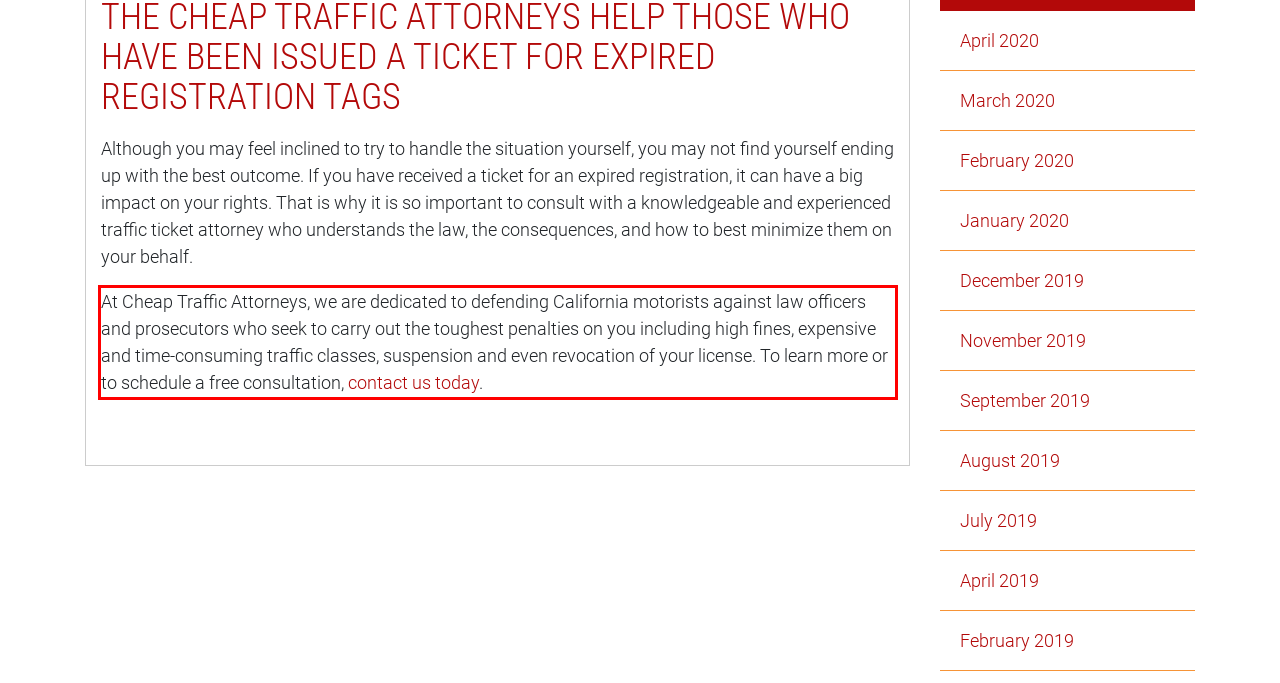Review the screenshot of the webpage and recognize the text inside the red rectangle bounding box. Provide the extracted text content.

At Cheap Traffic Attorneys, we are dedicated to defending California motorists against law officers and prosecutors who seek to carry out the toughest penalties on you including high fines, expensive and time-consuming traffic classes, suspension and even revocation of your license. To learn more or to schedule a free consultation, contact us today.